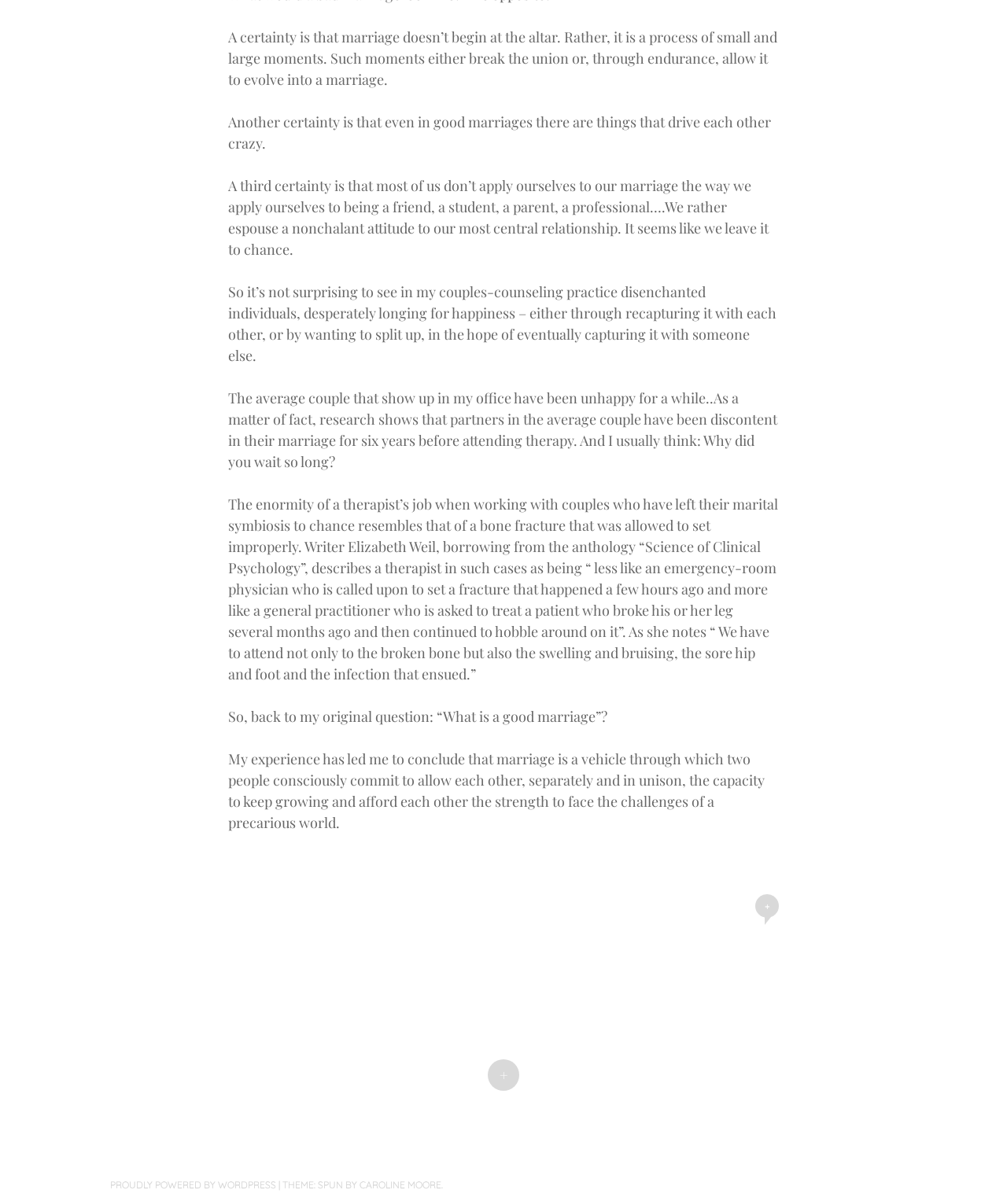Determine the bounding box coordinates of the UI element described below. Use the format (top-left x, top-left y, bottom-right x, bottom-right y) with floating point numbers between 0 and 1: Proudly powered by WordPress

[0.109, 0.979, 0.274, 0.989]